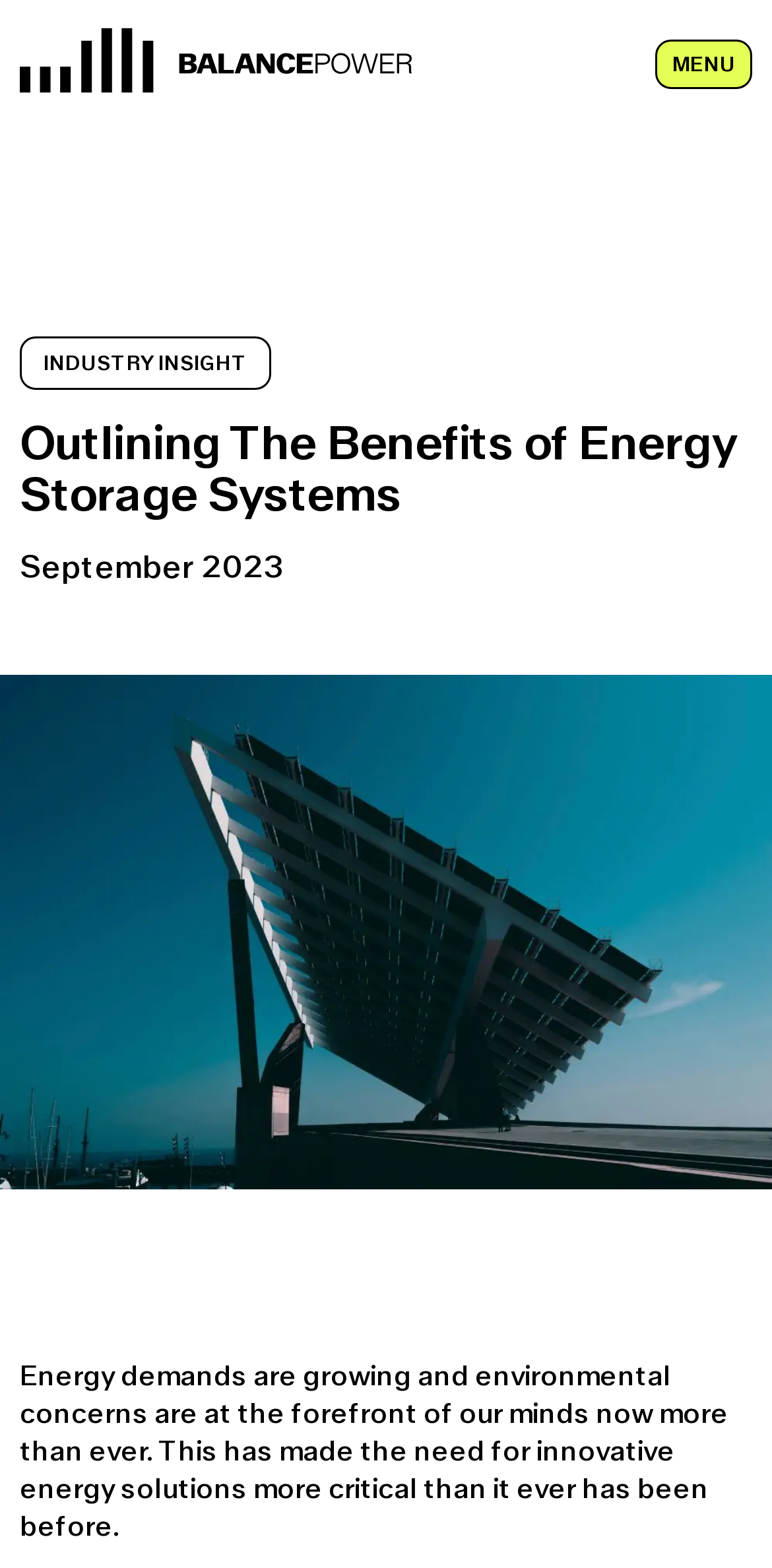Extract the bounding box for the UI element that matches this description: "enquiries@balancepower.co.uk".

[0.144, 0.372, 0.903, 0.44]